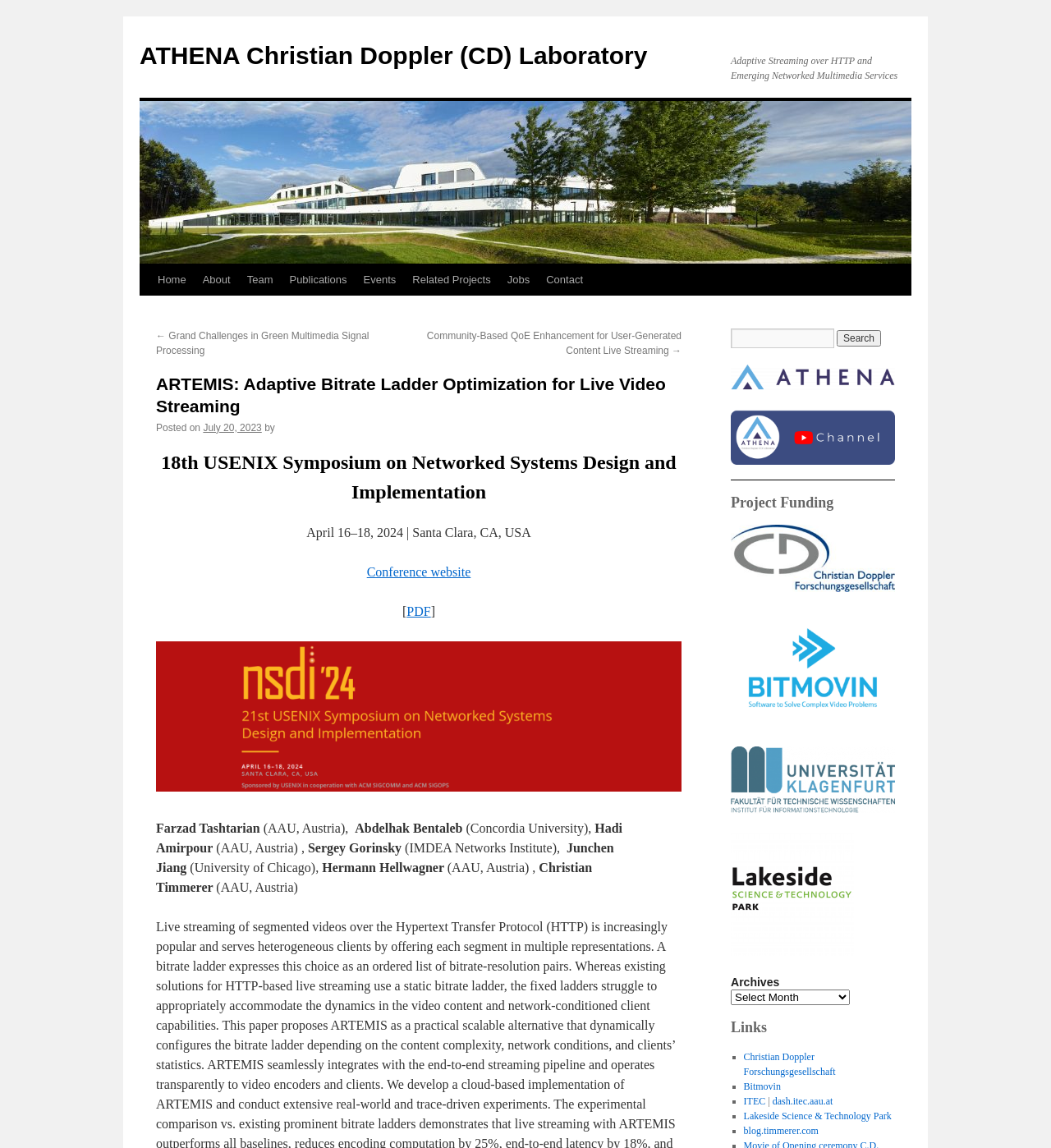Determine the bounding box coordinates of the clickable region to execute the instruction: "Search for something". The coordinates should be four float numbers between 0 and 1, denoted as [left, top, right, bottom].

[0.695, 0.286, 0.794, 0.303]